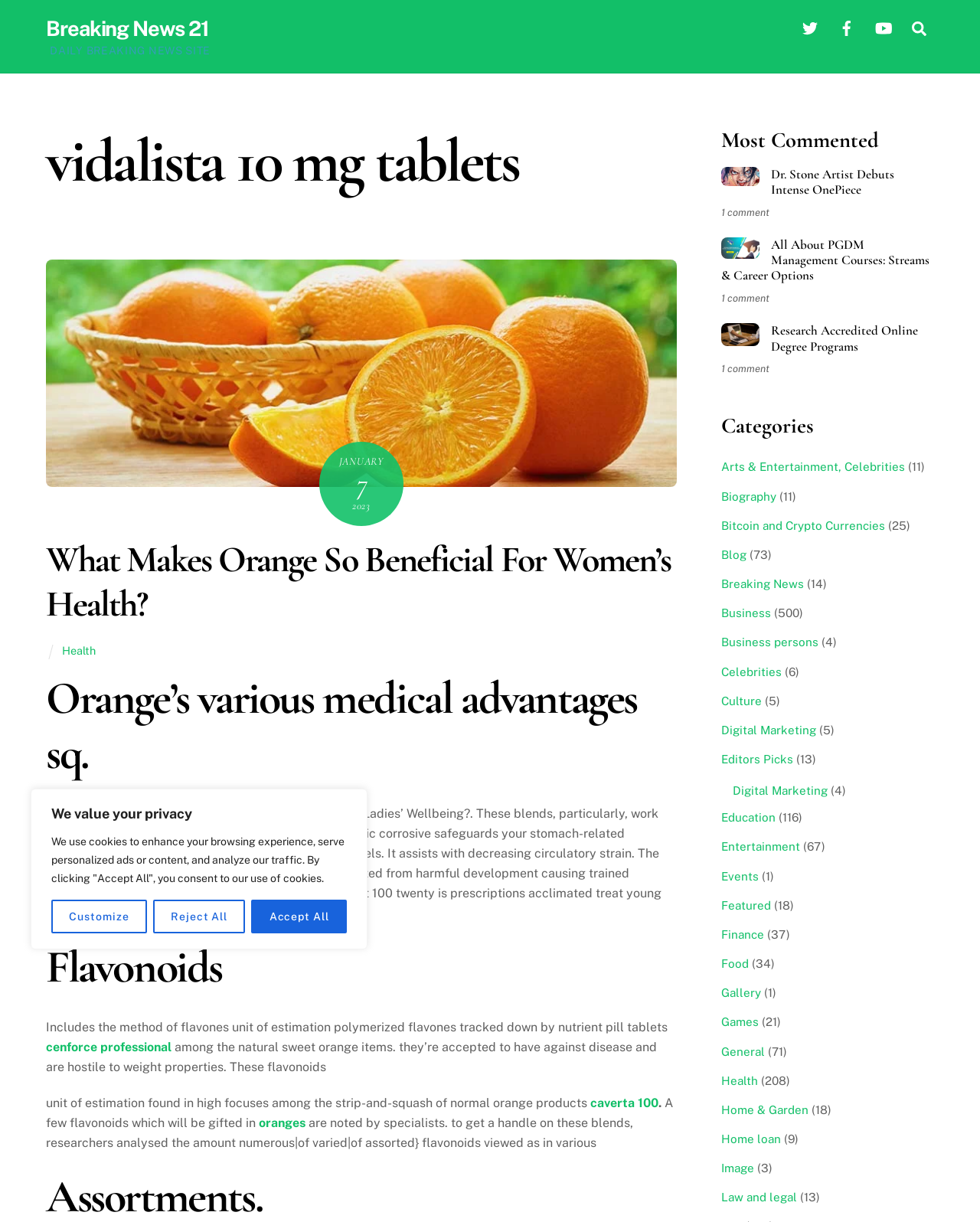Identify the bounding box coordinates for the region of the element that should be clicked to carry out the instruction: "Read about What Makes Orange So Beneficial For Women’s Health?". The bounding box coordinates should be four float numbers between 0 and 1, i.e., [left, top, right, bottom].

[0.047, 0.384, 0.69, 0.396]